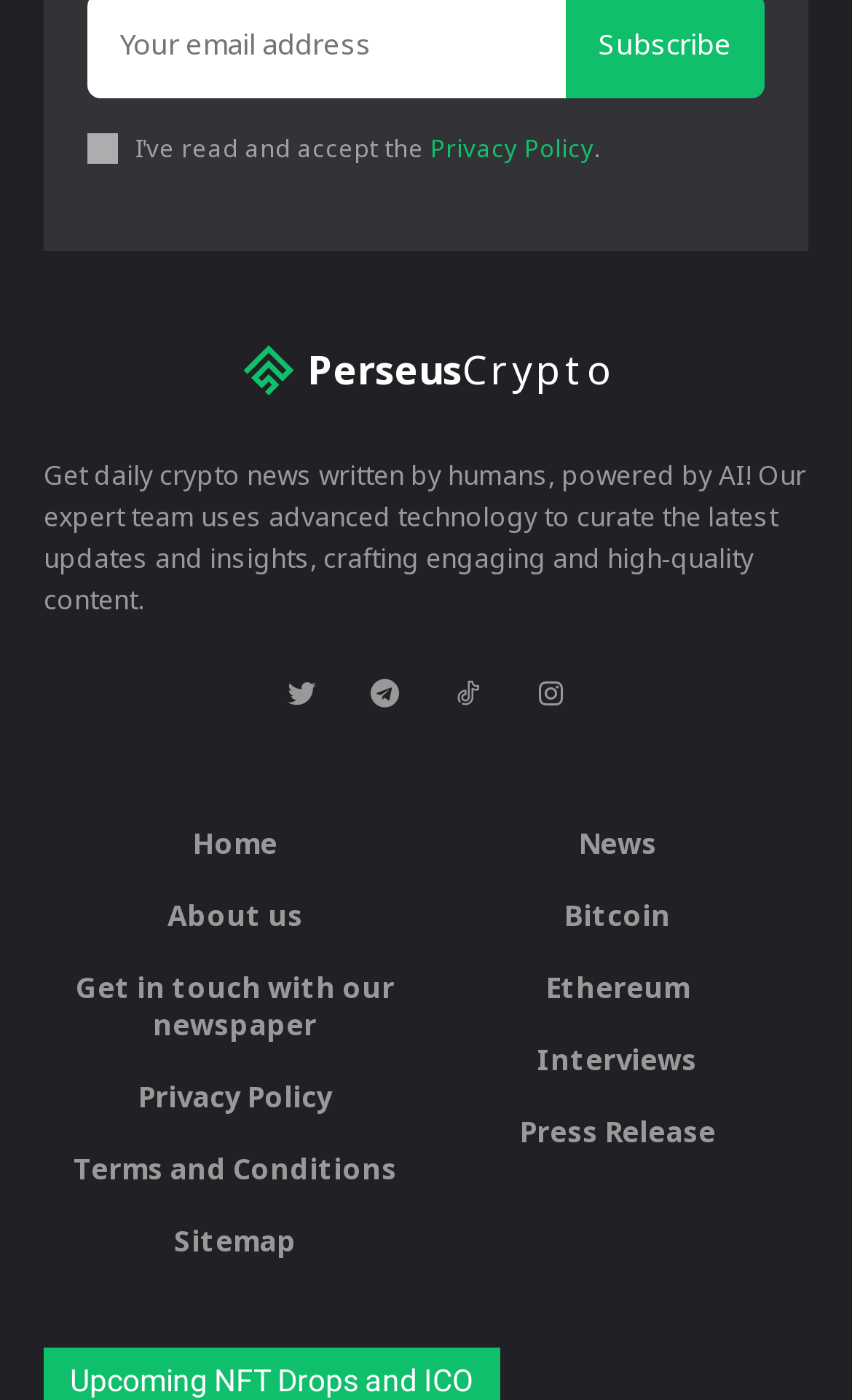How can users get in touch with the newspaper?
Look at the image and respond with a single word or a short phrase.

Get in touch with our newspaper